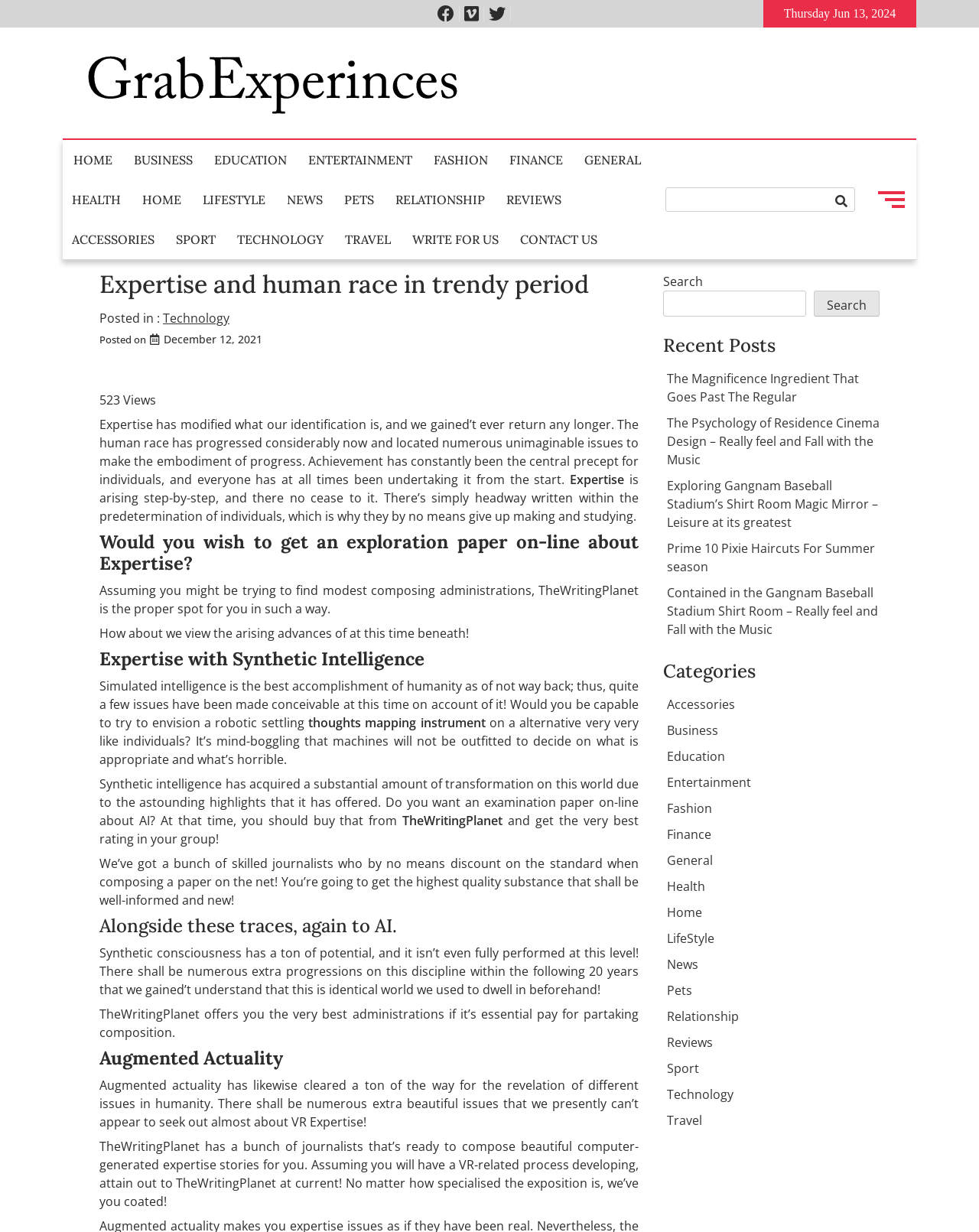Please determine the bounding box coordinates of the clickable area required to carry out the following instruction: "Search for something". The coordinates must be four float numbers between 0 and 1, represented as [left, top, right, bottom].

[0.677, 0.236, 0.823, 0.257]